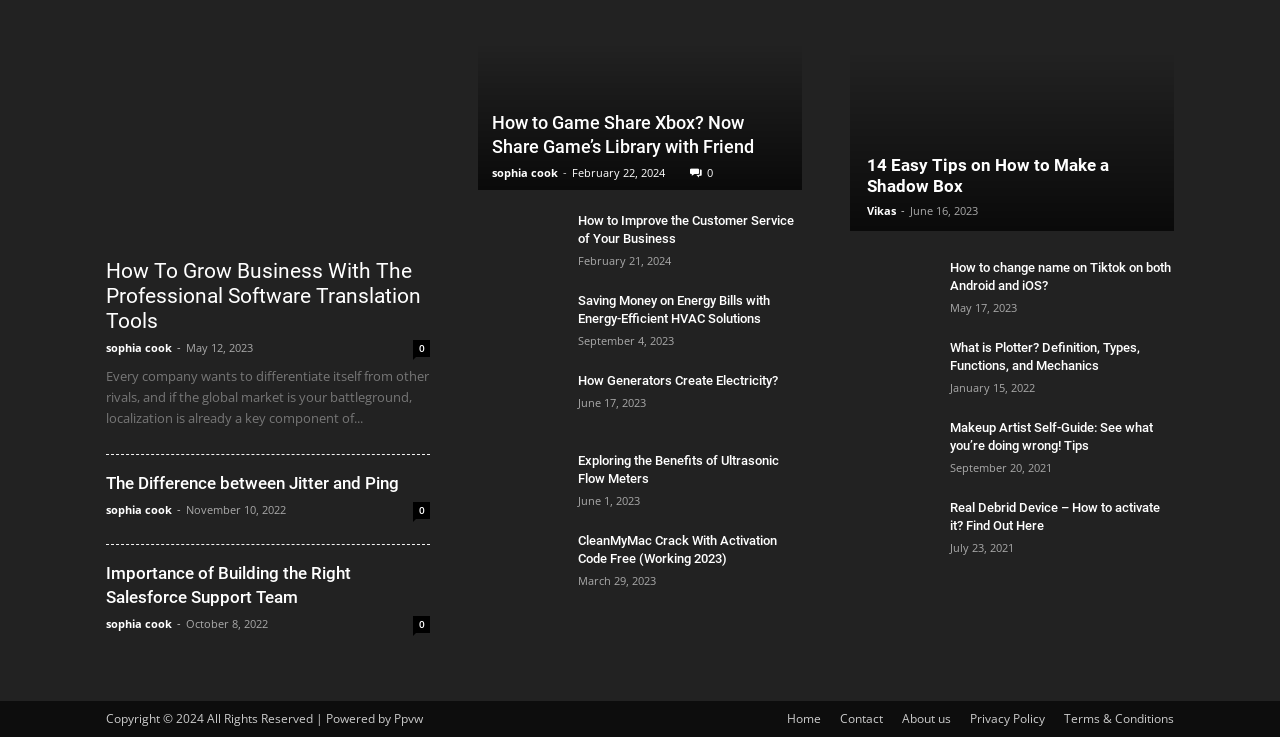Identify the bounding box coordinates of the section that should be clicked to achieve the task described: "Click on 'How To Grow Business With The Professional Software Translation Tools'".

[0.083, 0.351, 0.336, 0.453]